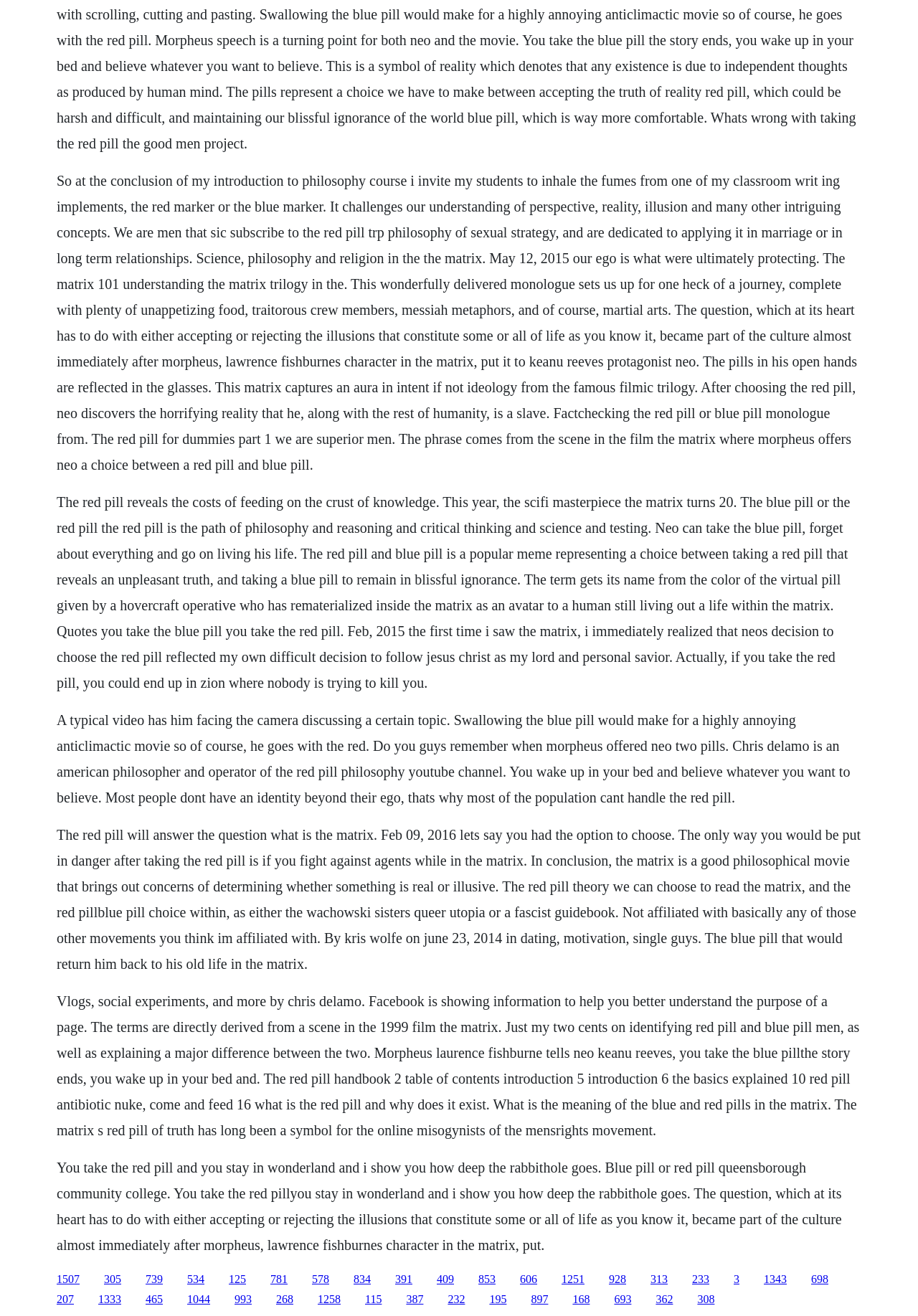What does Morpheus offer Neo in The Matrix?
Could you give a comprehensive explanation in response to this question?

In The Matrix, Morpheus offers Neo a choice between a red pill and a blue pill. The red pill represents the truth and the harsh reality of the world, while the blue pill represents a return to ignorance and bliss. This choice is a pivotal moment in the film, as it sets Neo on a path of self-discovery and rebellion against the machines.